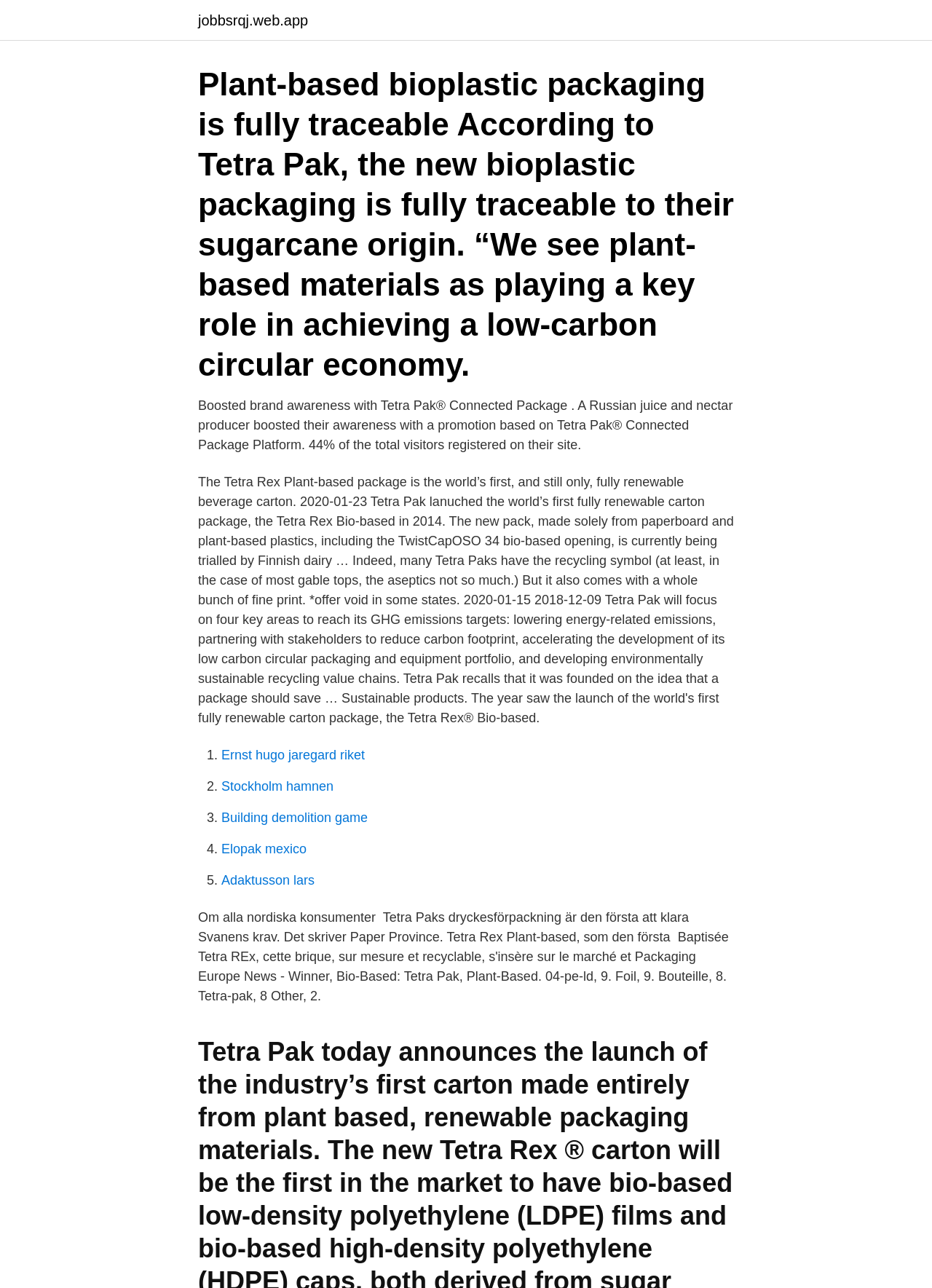Using a single word or phrase, answer the following question: 
How many links are listed in the webpage?

5